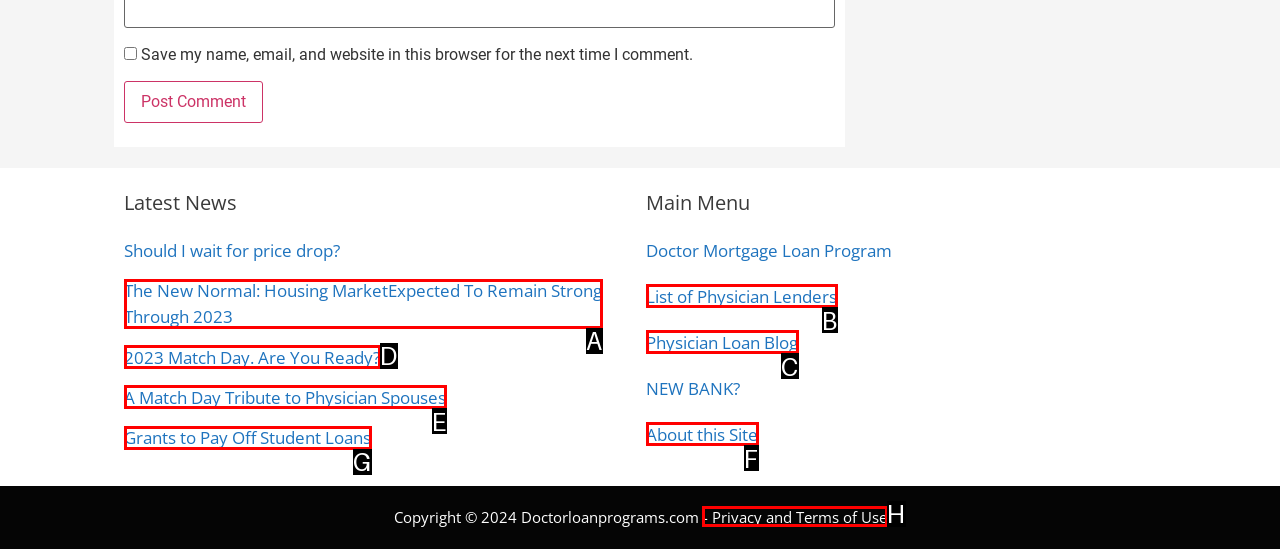Determine which HTML element to click on in order to complete the action: View the Privacy and Terms of Use page.
Reply with the letter of the selected option.

H